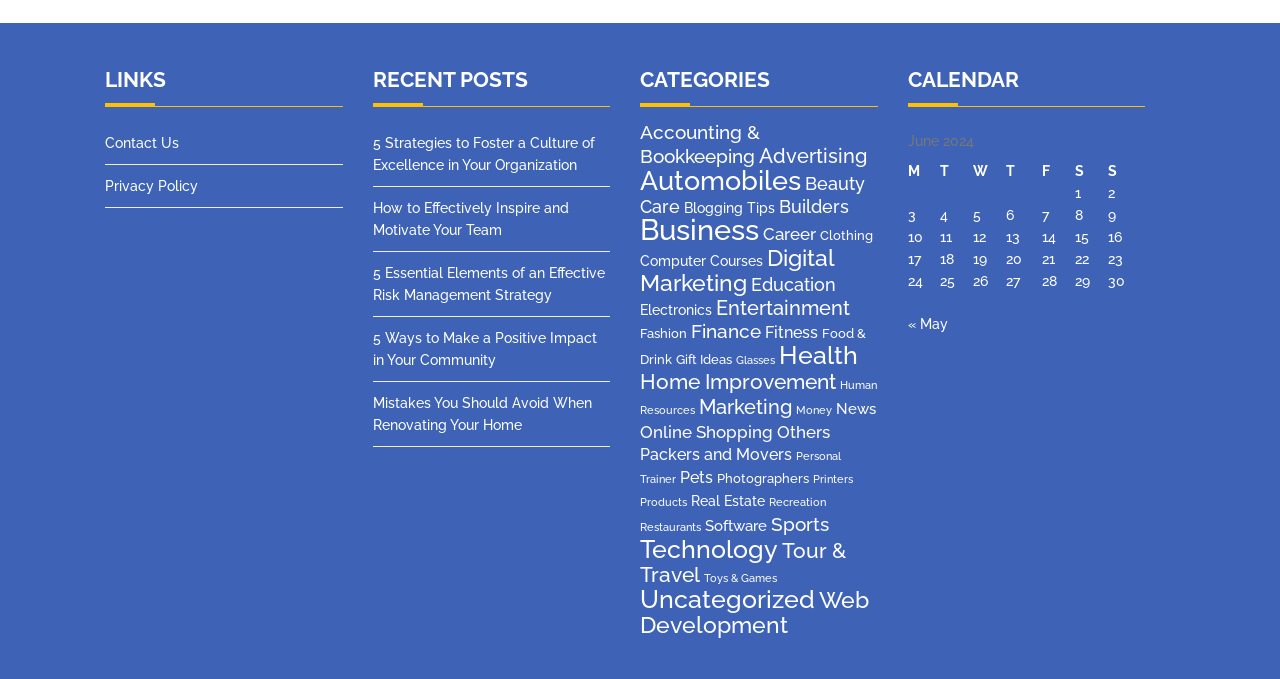Can you look at the image and give a comprehensive answer to the question:
How many columns are in the calendar table?

I looked at the calendar table and counted the number of column headers, which are 7 (M, T, W, T, F, S, S).